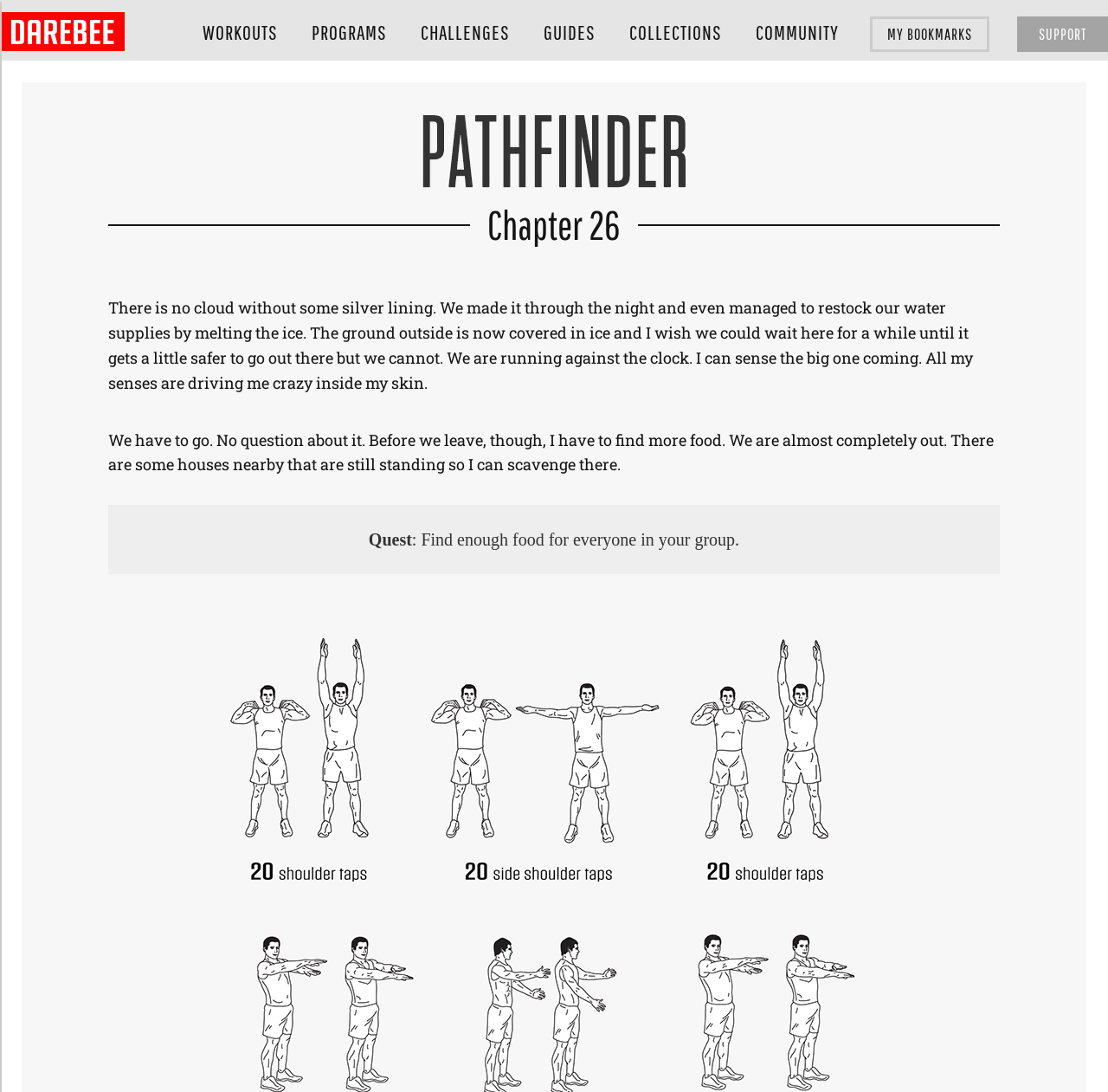Please mark the clickable region by giving the bounding box coordinates needed to complete this instruction: "check MY BOOKMARKS".

[0.785, 0.015, 0.893, 0.048]